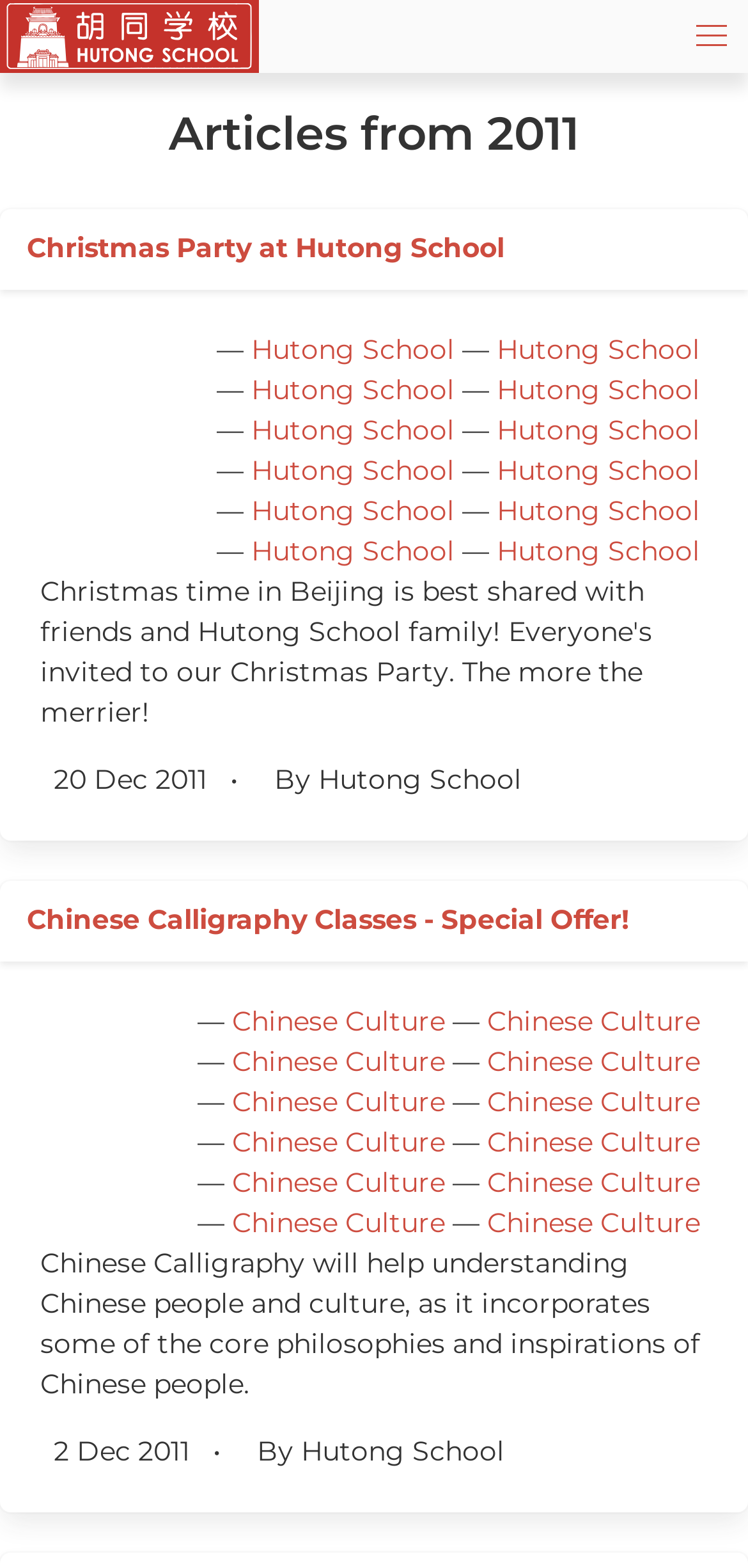Locate the bounding box coordinates of the clickable region necessary to complete the following instruction: "Click the menu button". Provide the coordinates in the format of four float numbers between 0 and 1, i.e., [left, top, right, bottom].

[0.903, 0.0, 1.0, 0.046]